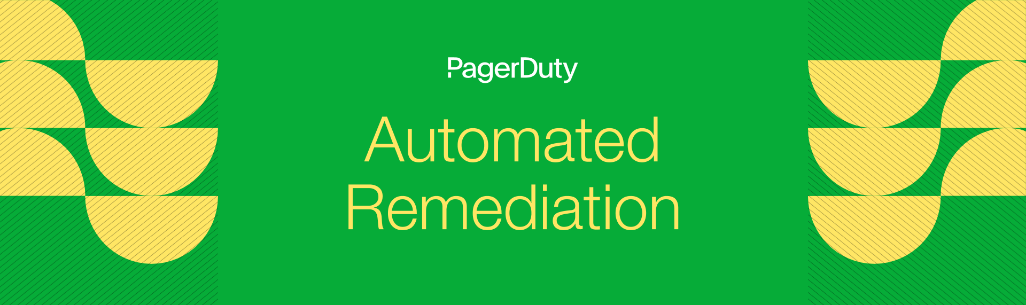Provide an in-depth description of all elements within the image.

This image prominently features the PagerDuty logo at the top left corner, accompanied by a vibrant green background. Centered in the image is the phrase "Automated Remediation," displayed in a bold, elegant yellow font that emphasizes the importance of automation in IT incident management. The design is embellished with decorative patterns on both sides, featuring stylized half circles and overlapping shapes that create a modern and dynamic visual effect. This composition aims to convey the theme of efficiency and innovation in incident response through automation.